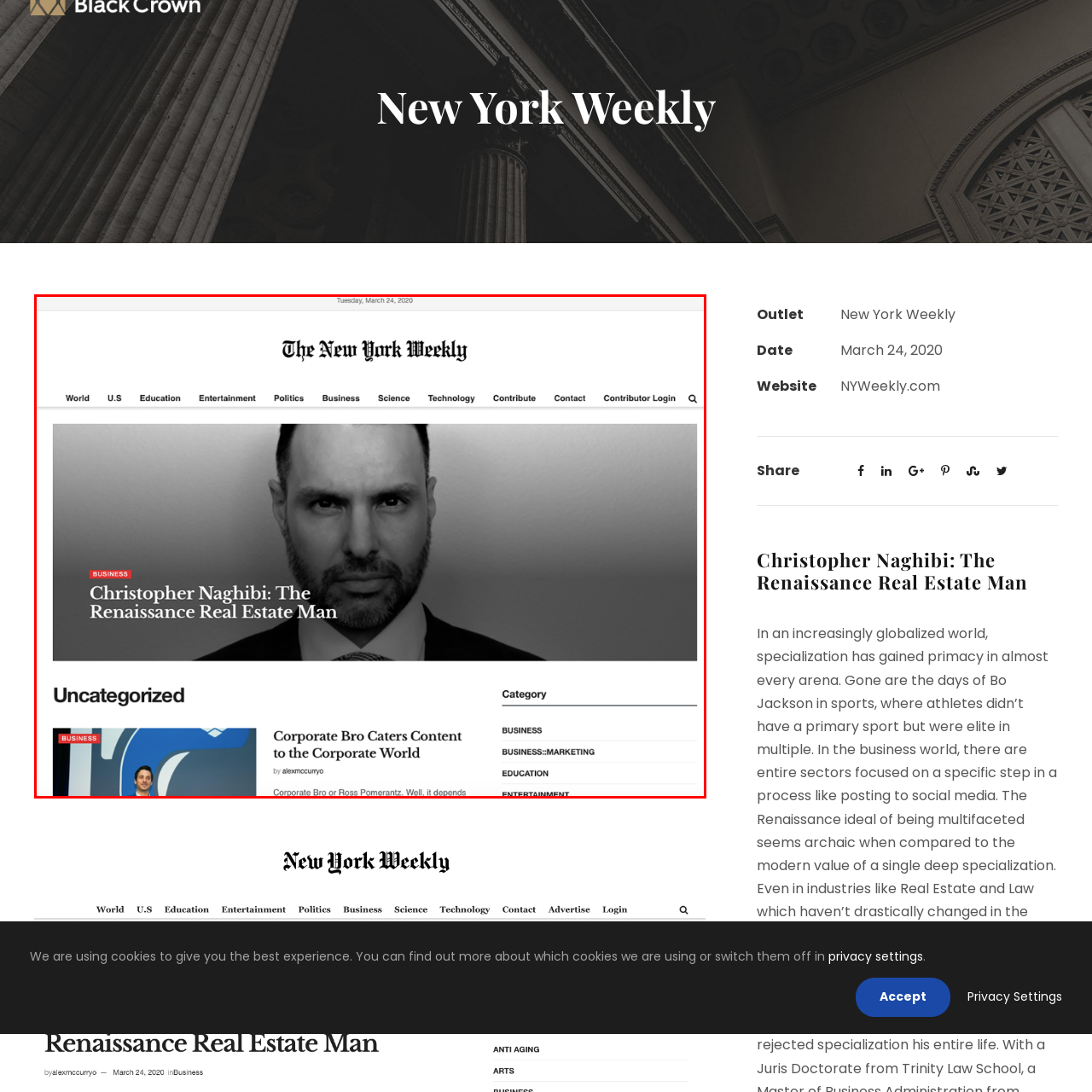Inspect the image bordered by the red bounding box and supply a comprehensive response to the upcoming question based on what you see in the image: In which publication is the image featured?

The caption explicitly states that the image is positioned prominently within the layout of the New York Weekly, indicating that it is a publication where the image is featured.